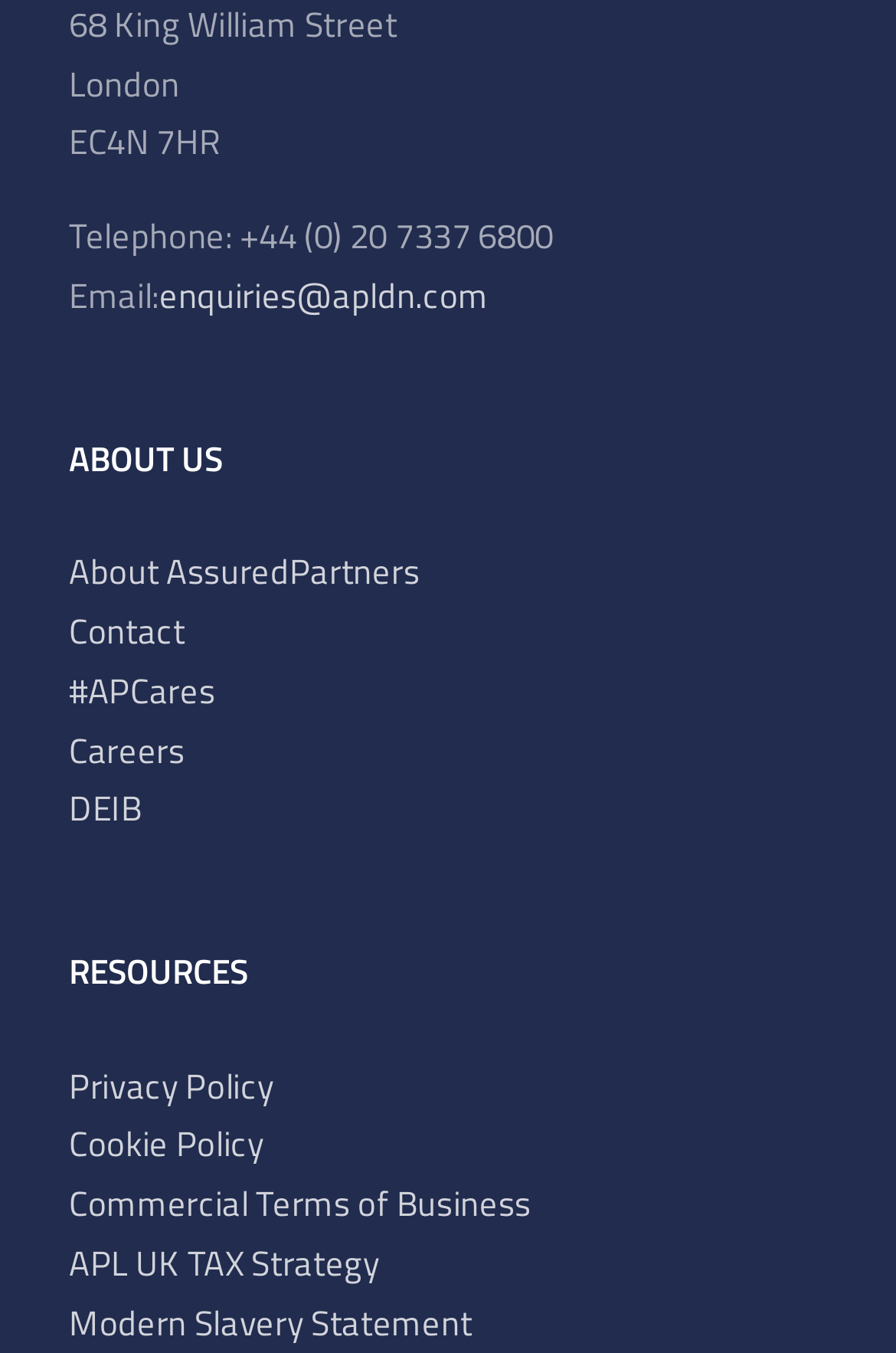What is the email address for enquiries?
Please provide a detailed answer to the question.

The email address for enquiries can be found next to the 'Email:' label at the top of the webpage, which is 'enquiries@apldn.com'.